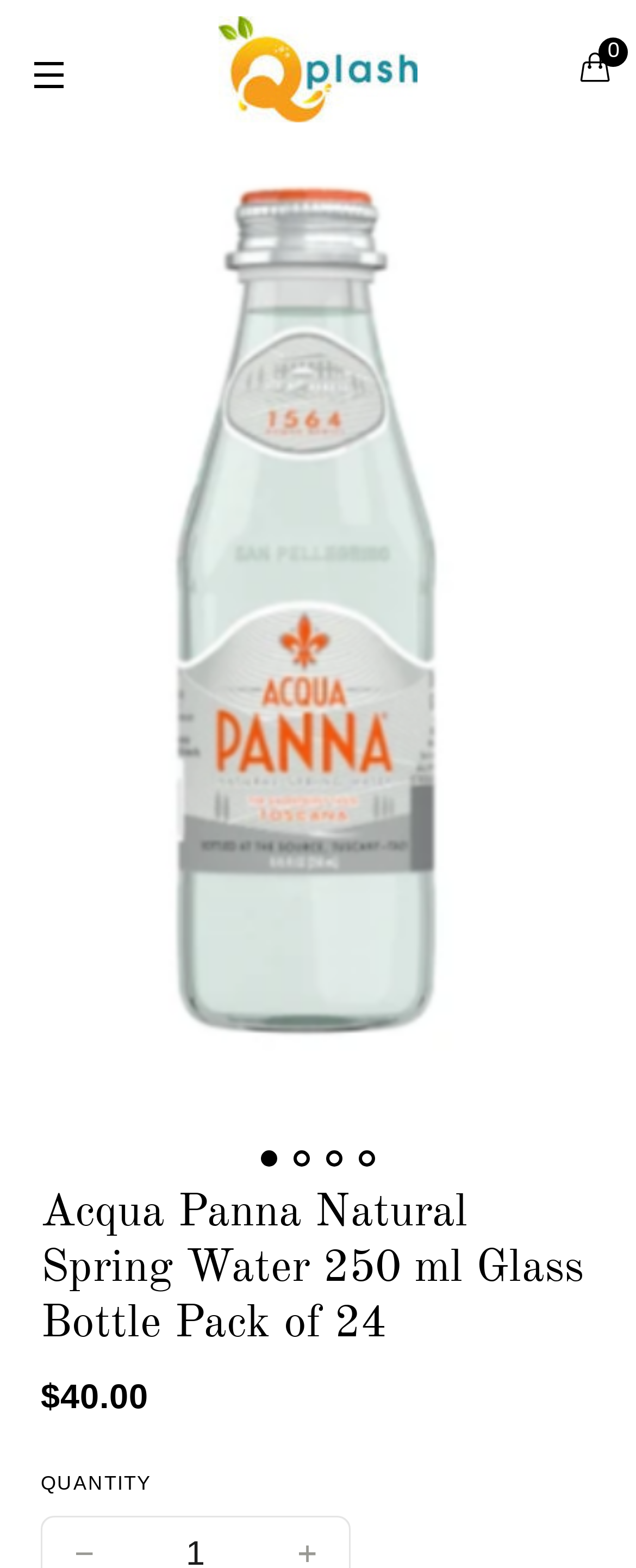What is the brand of the water?
Using the image, answer in one word or phrase.

Acqua Panna